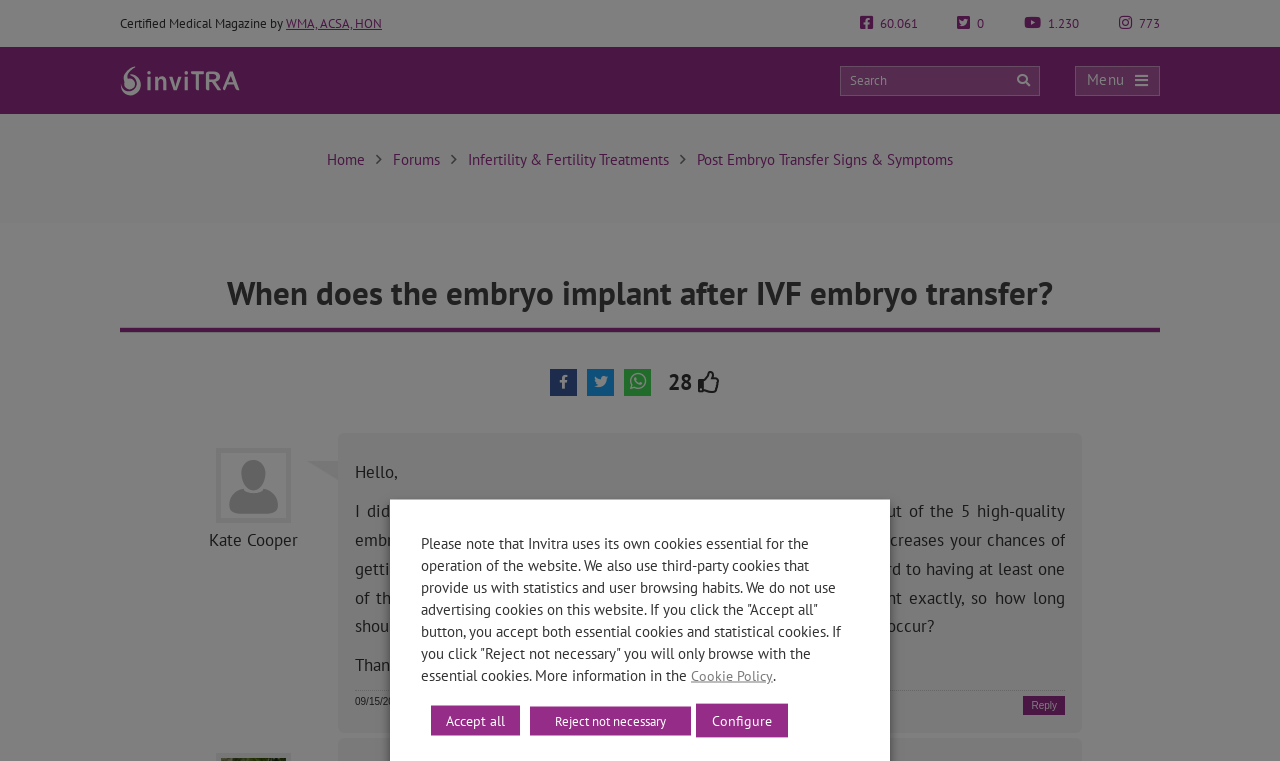Specify the bounding box coordinates of the element's region that should be clicked to achieve the following instruction: "Search for a topic". The bounding box coordinates consist of four float numbers between 0 and 1, in the format [left, top, right, bottom].

[0.656, 0.086, 0.812, 0.125]